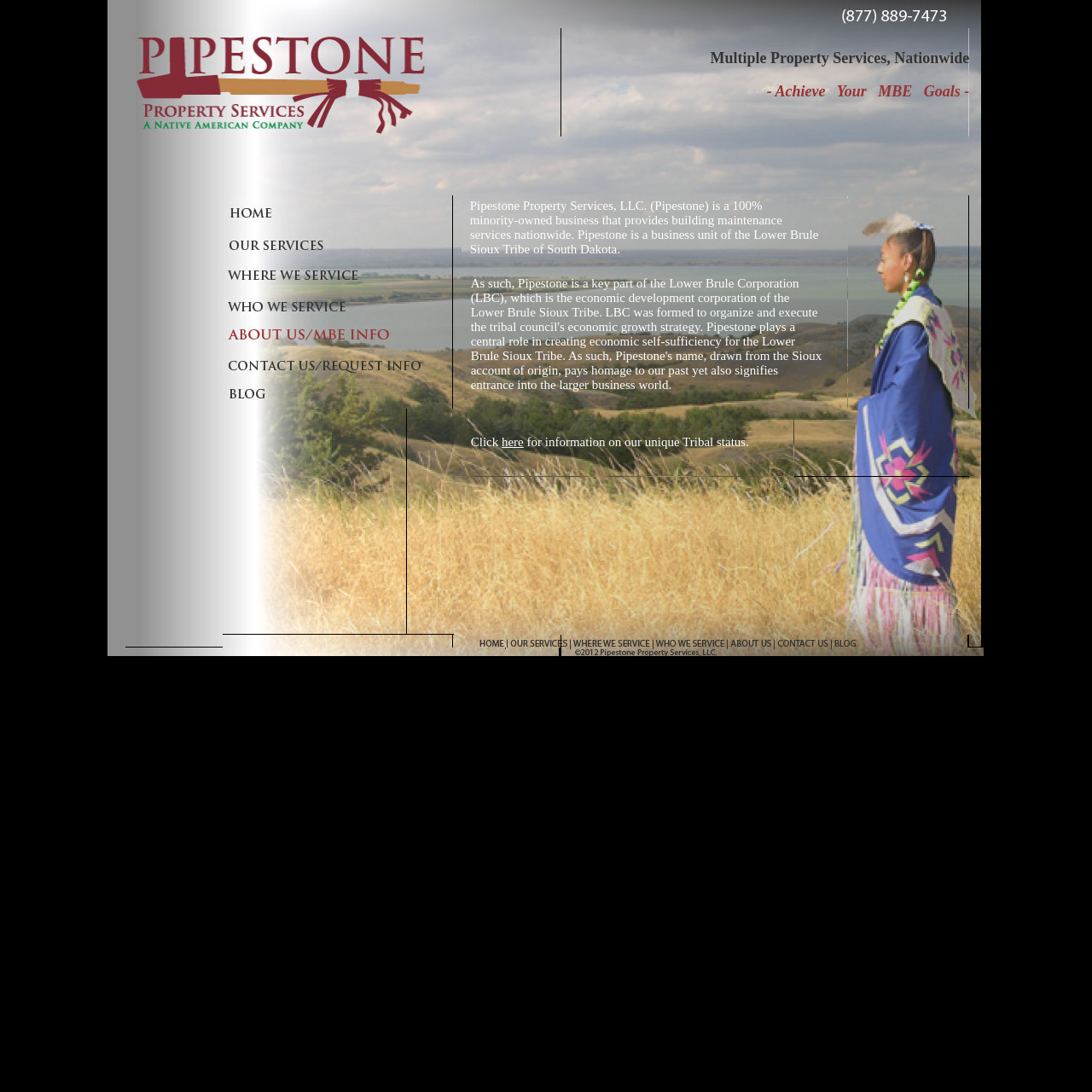Please use the details from the image to answer the following question comprehensively:
What is the name of the company?

The name of the company can be found in the image with the text 'Pipestone MBE Building Maintenance' at the top of the webpage.